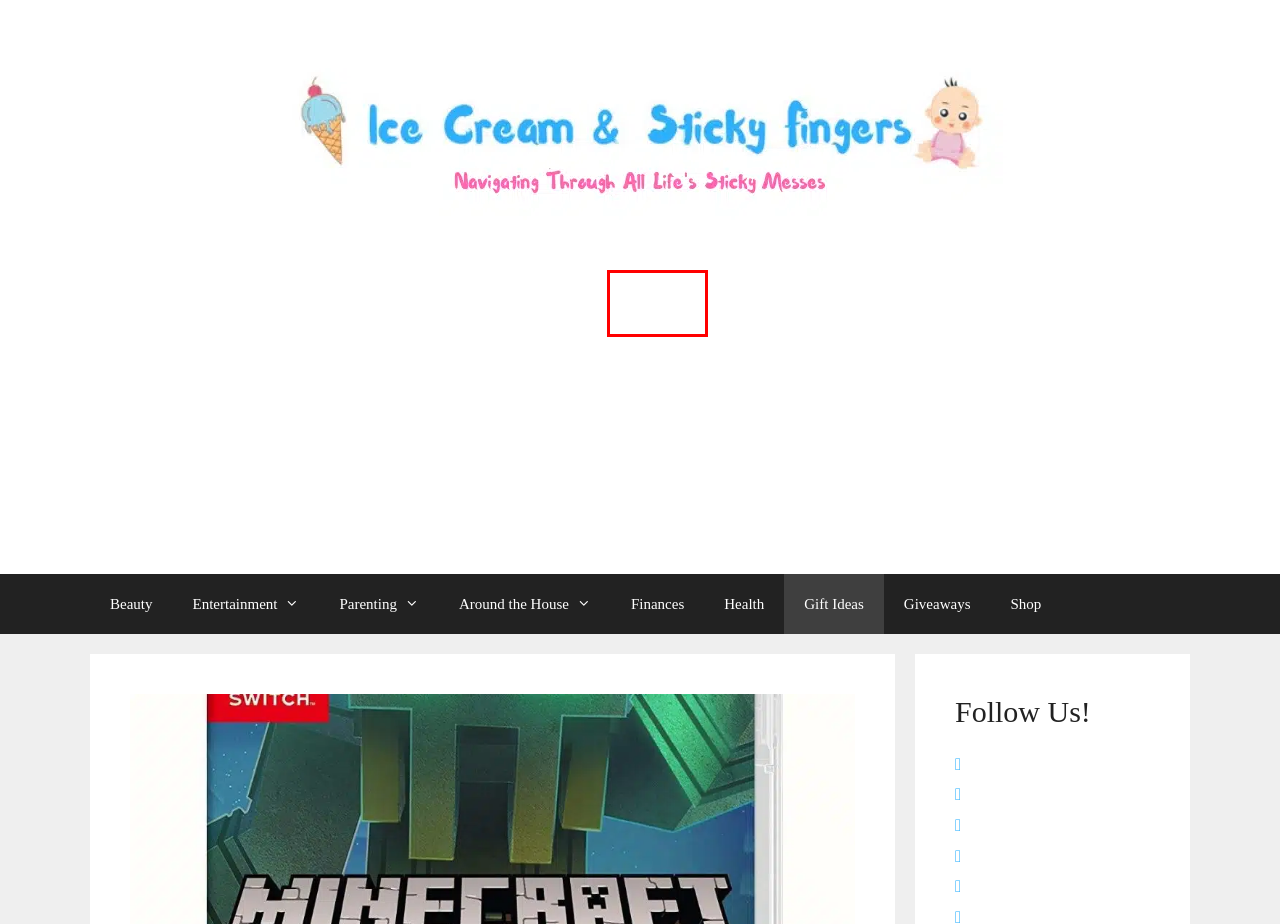Review the webpage screenshot and focus on the UI element within the red bounding box. Select the best-matching webpage description for the new webpage that follows after clicking the highlighted element. Here are the candidates:
A. Gift Ideas Archives - Ice Cream n Sticky Fingers
B. health Archives - Ice Cream n Sticky Fingers
C. house Archives - Ice Cream n Sticky Fingers
D. Finances Archives - Ice Cream n Sticky Fingers
E. Shop - Ice Cream n Sticky Fingers
F. parenting Archives - Ice Cream n Sticky Fingers
G. giveaways Archives - Ice Cream n Sticky Fingers
H. Beauty Archives - Ice Cream n Sticky Fingers

D